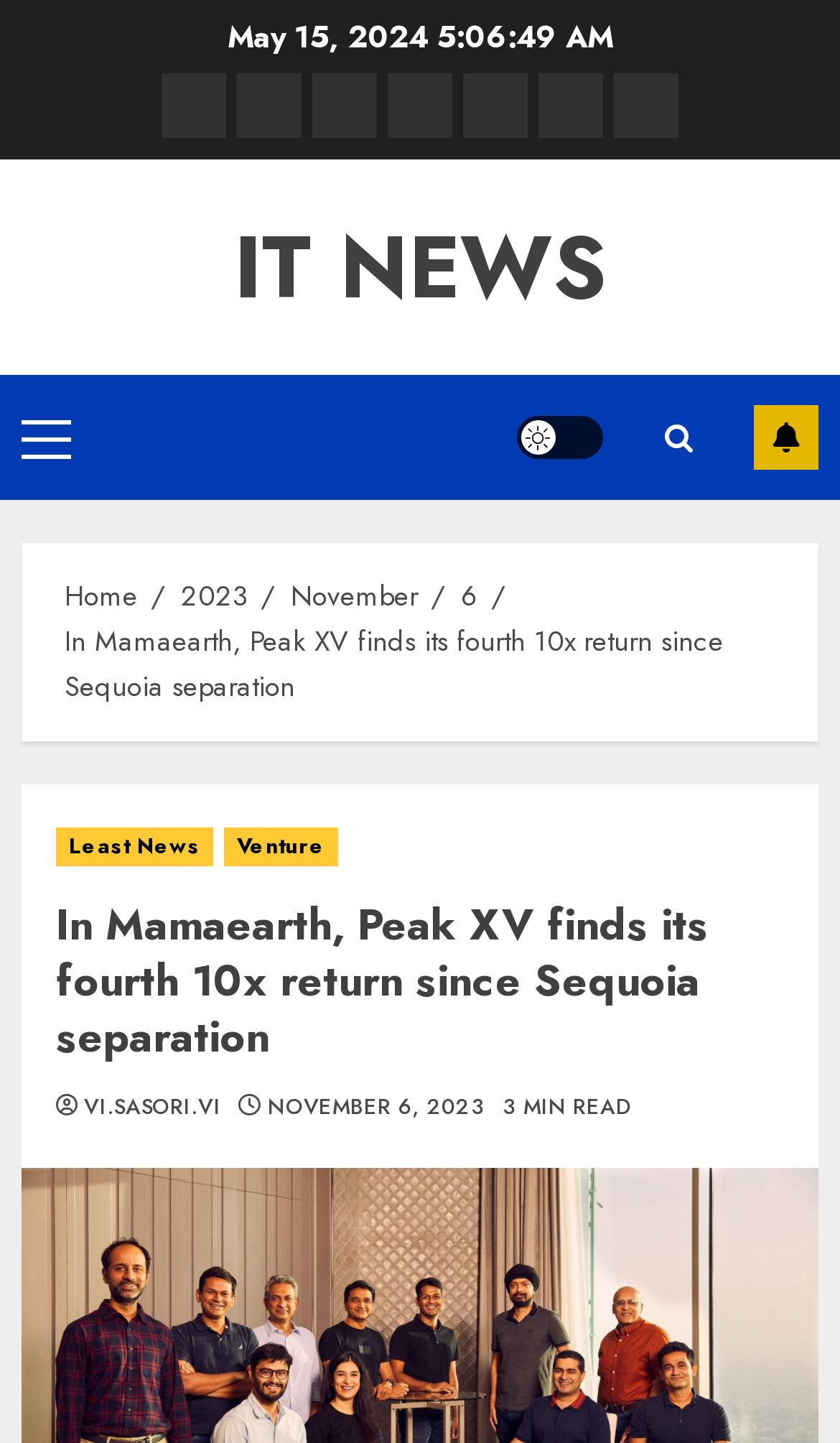What is the name of the author of the current article?
Please respond to the question thoroughly and include all relevant details.

I found the name 'VI.SASORI.VI' mentioned in the article header section, which indicates the author of the current article.